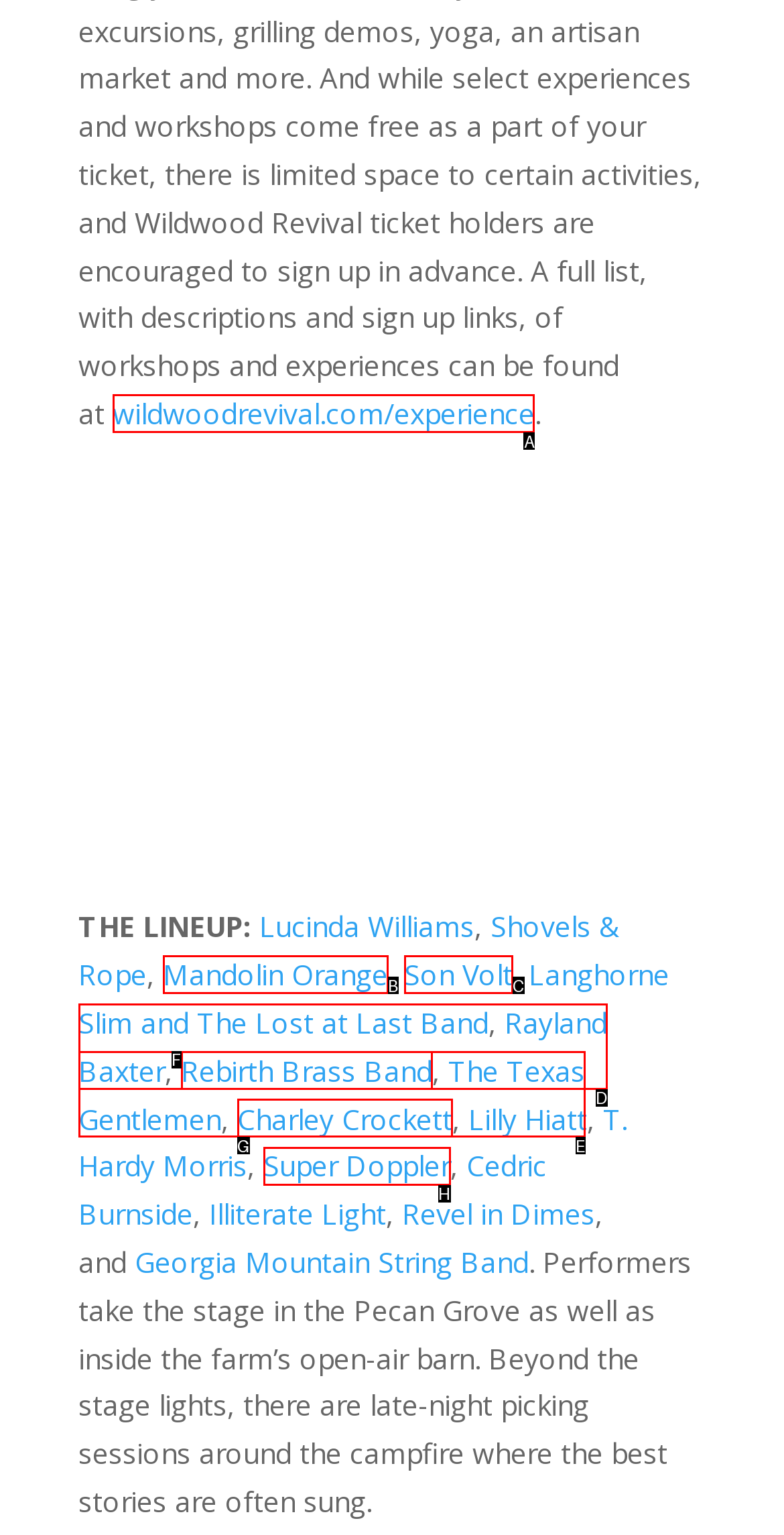Which UI element should be clicked to perform the following task: Check out the experience? Answer with the corresponding letter from the choices.

A